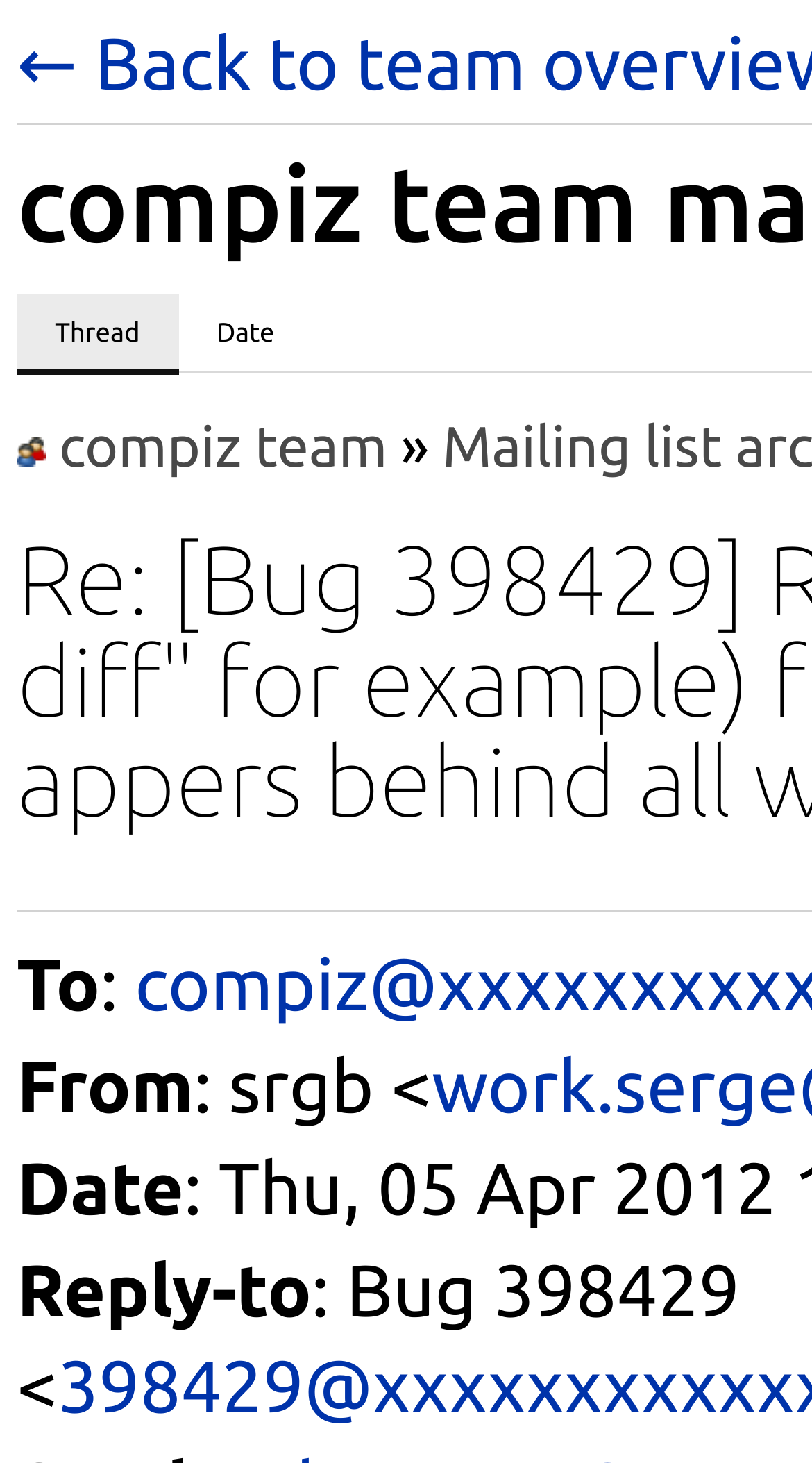Give a one-word or short phrase answer to this question: 
What is the label above the 'From' field?

From